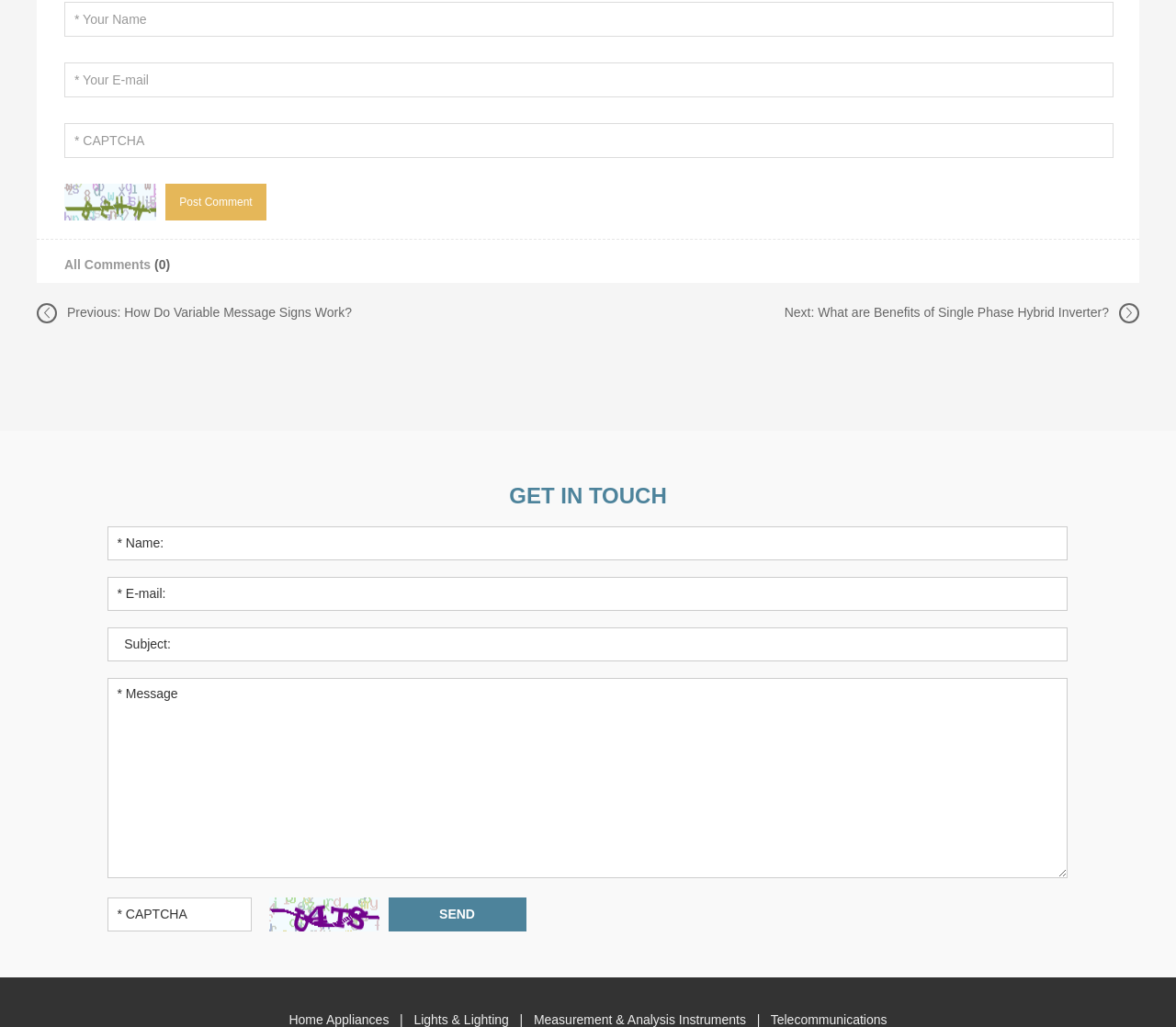Locate the bounding box coordinates of the element you need to click to accomplish the task described by this instruction: "Click on the 'VACANCIES' link".

None